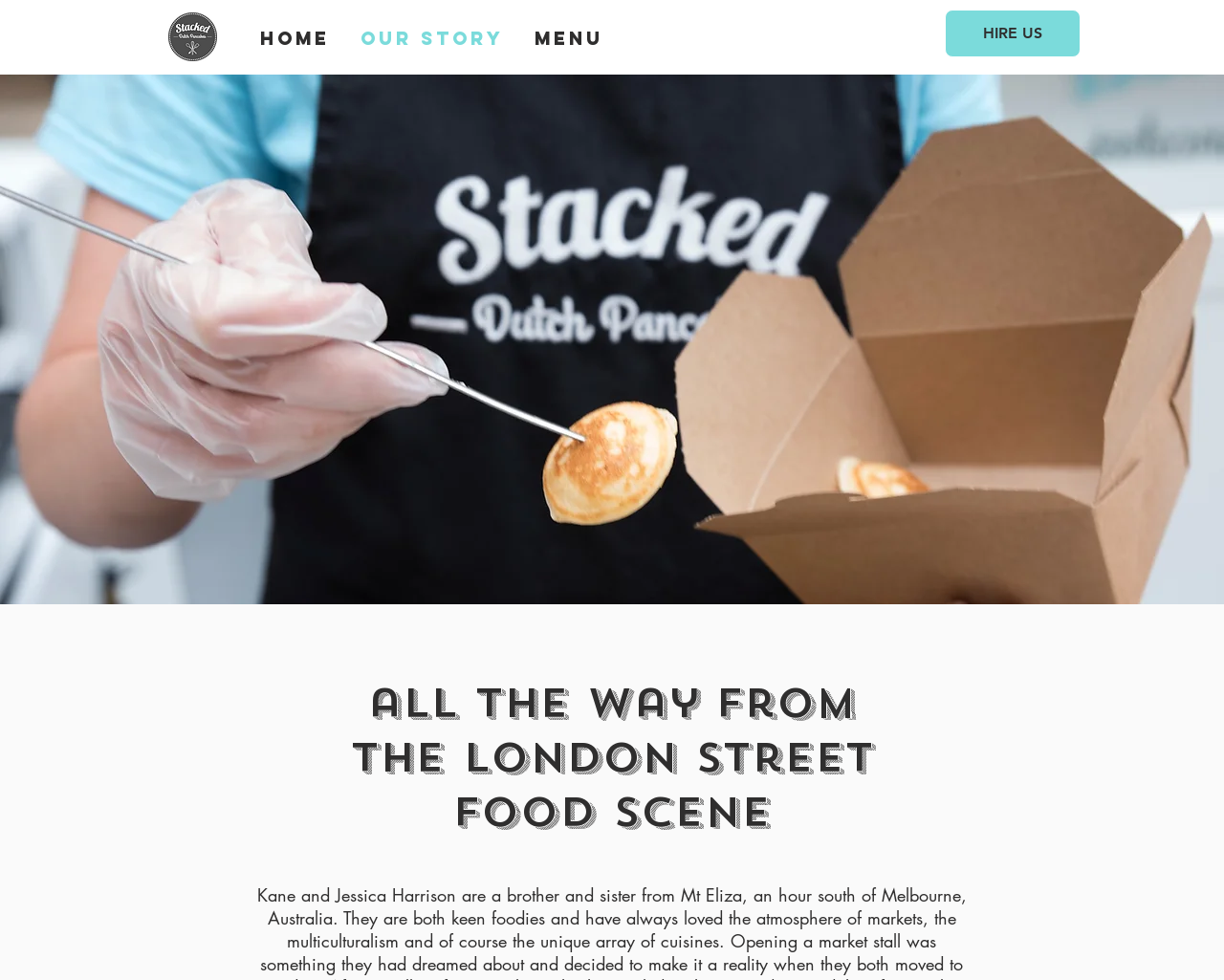Look at the image and answer the question in detail:
What is the first navigation item?

By examining the navigation section, I found that the first item is 'Home', which is a link element.